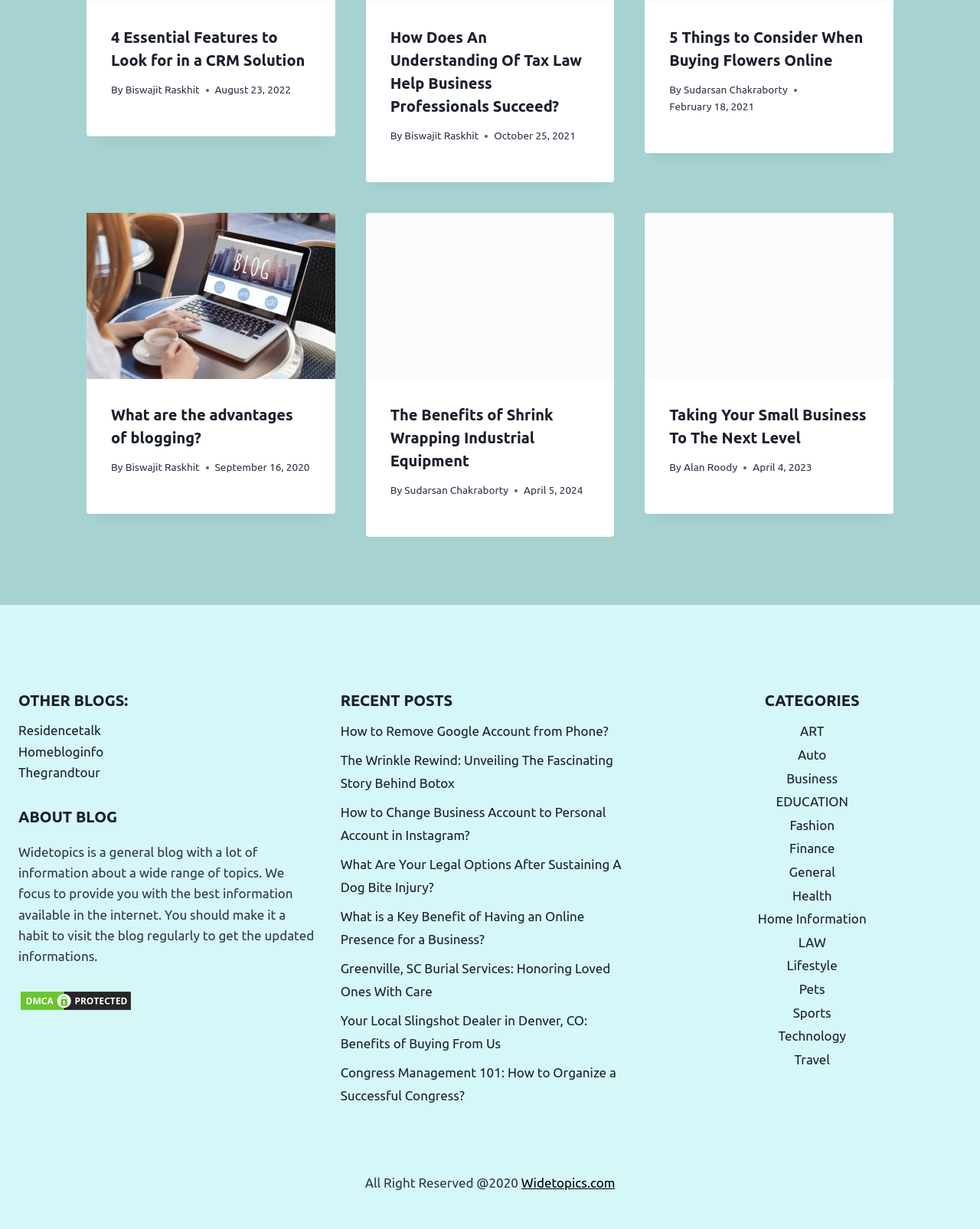How many categories are listed on the webpage?
Provide a short answer using one word or a brief phrase based on the image.

12